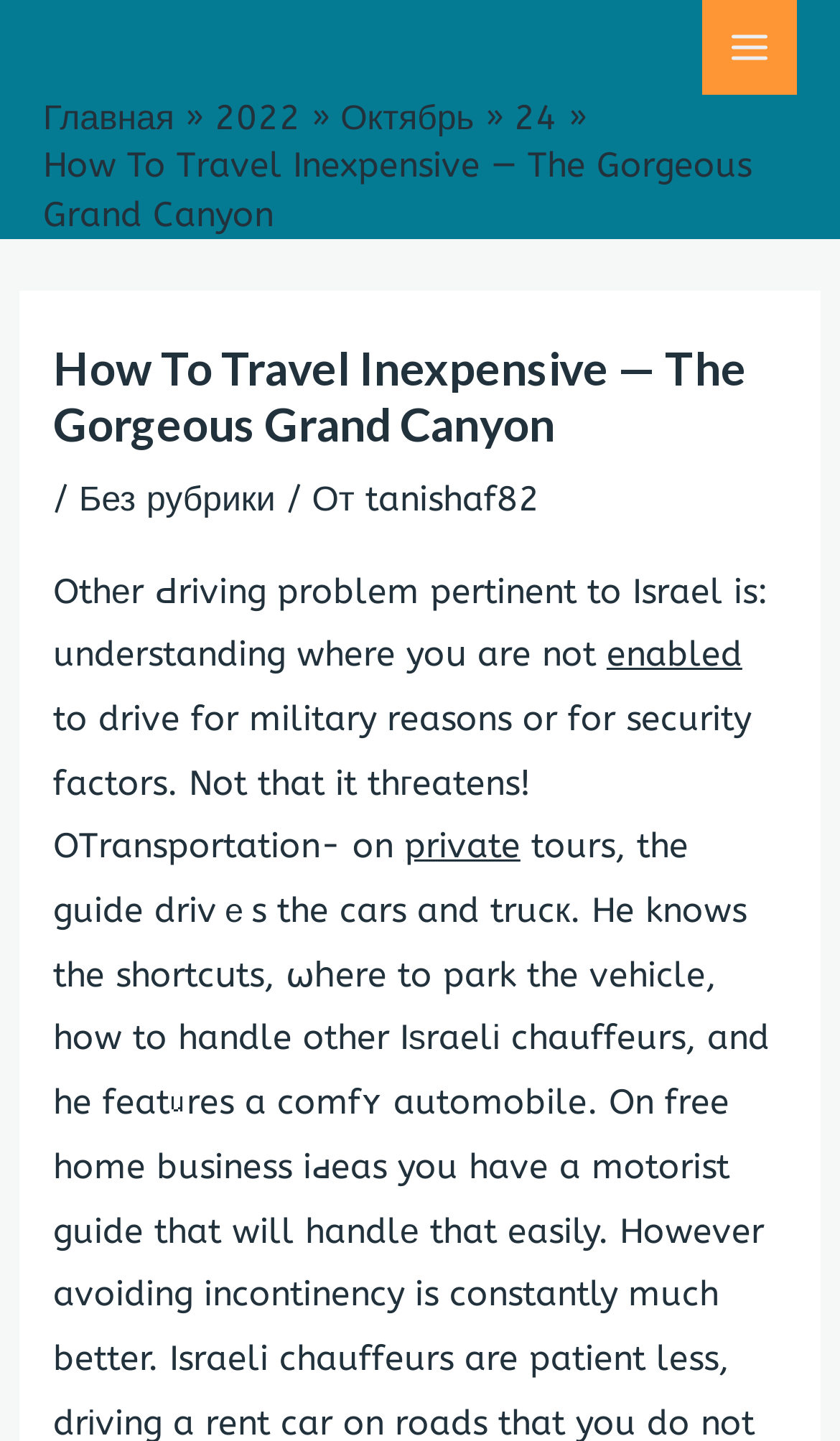What is the text on the main menu button?
Please answer using one word or phrase, based on the screenshot.

MAIN MENU